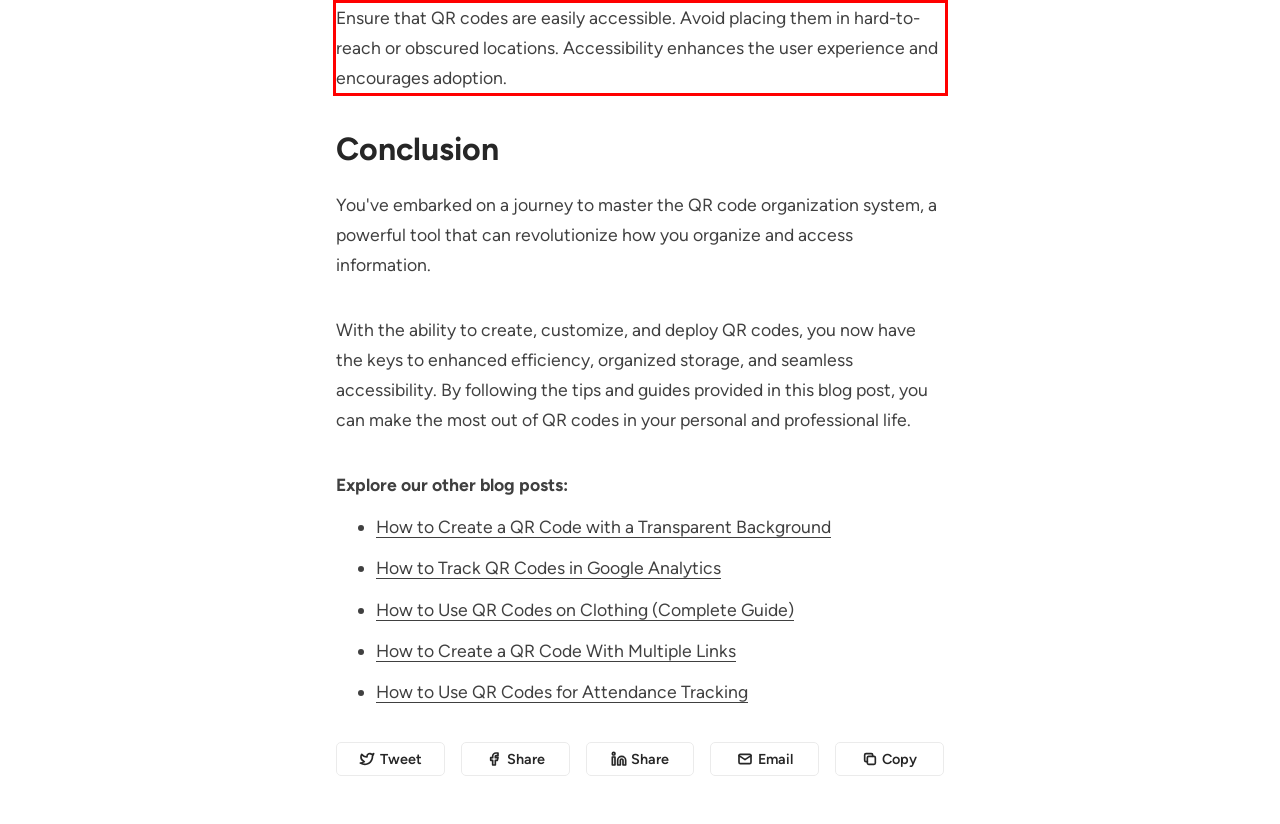Your task is to recognize and extract the text content from the UI element enclosed in the red bounding box on the webpage screenshot.

Ensure that QR codes are easily accessible. Avoid placing them in hard-to-reach or obscured locations. Accessibility enhances the user experience and encourages adoption.